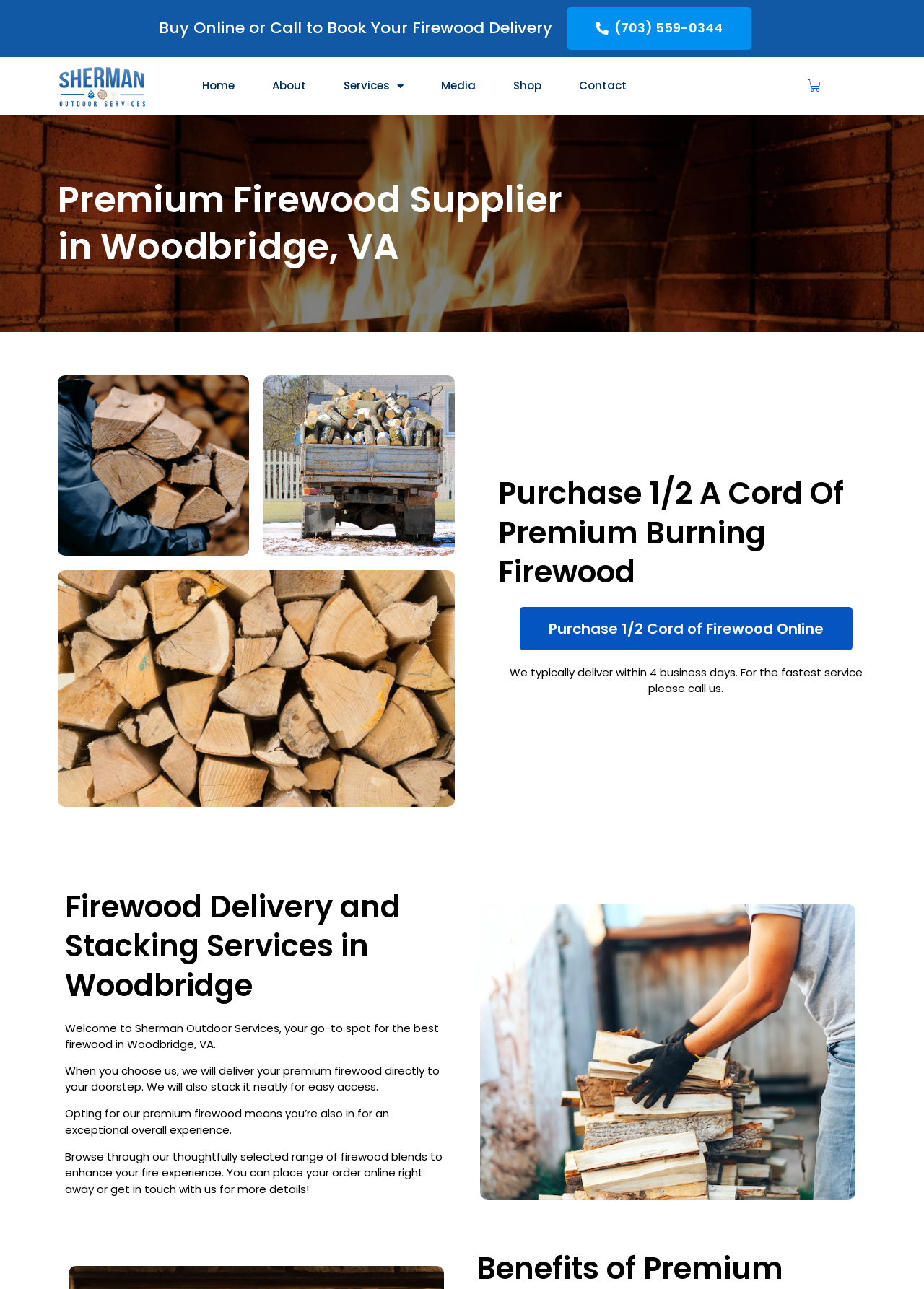How can I place an order?
Please answer using one word or phrase, based on the screenshot.

Online or by calling